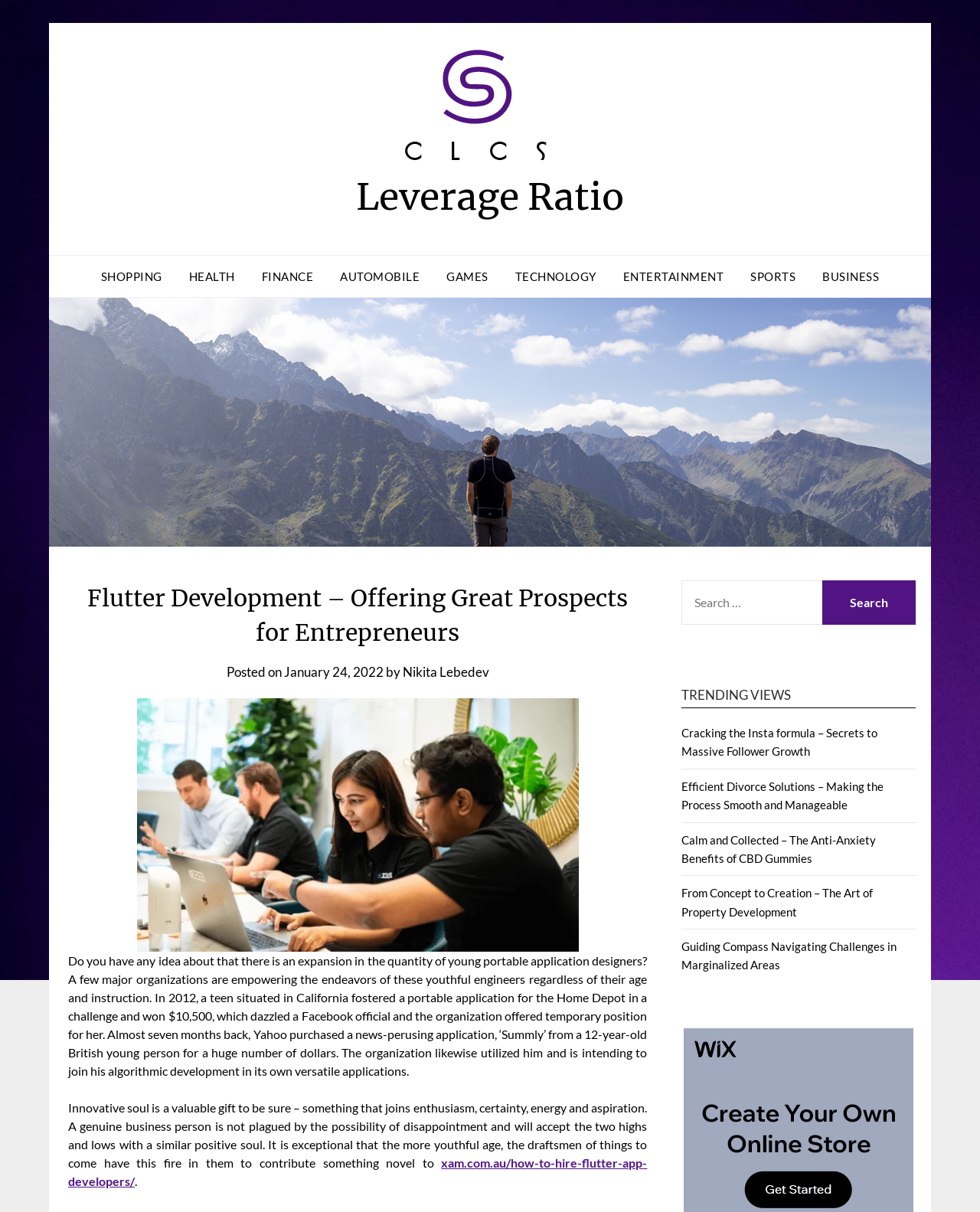Can you find the bounding box coordinates for the element that needs to be clicked to execute this instruction: "Check the 'TRENDING VIEWS' section"? The coordinates should be given as four float numbers between 0 and 1, i.e., [left, top, right, bottom].

[0.696, 0.567, 0.807, 0.581]